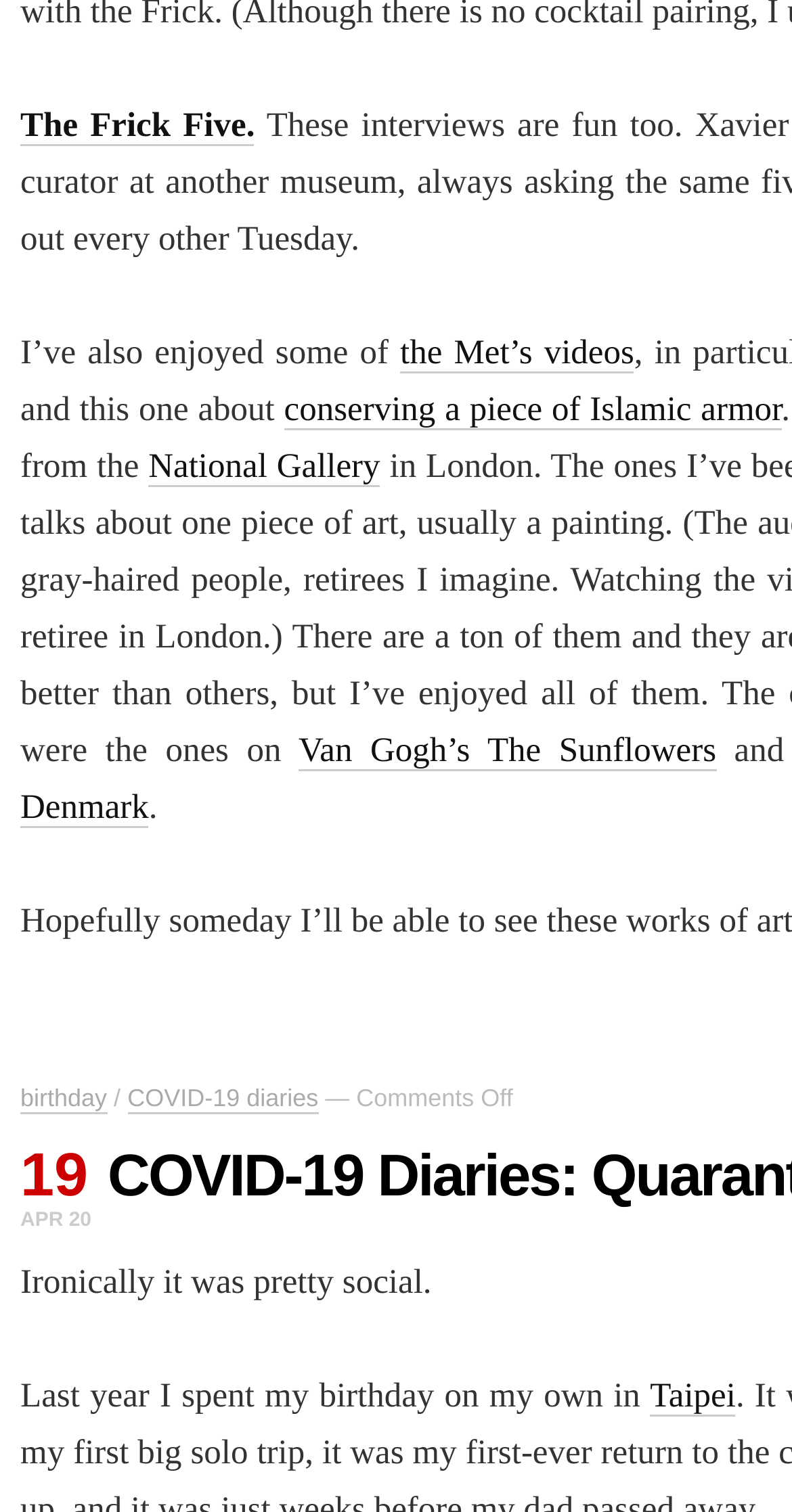Please determine the bounding box coordinates for the element with the description: "Van Gogh’s The Sunflowers".

[0.377, 0.483, 0.904, 0.51]